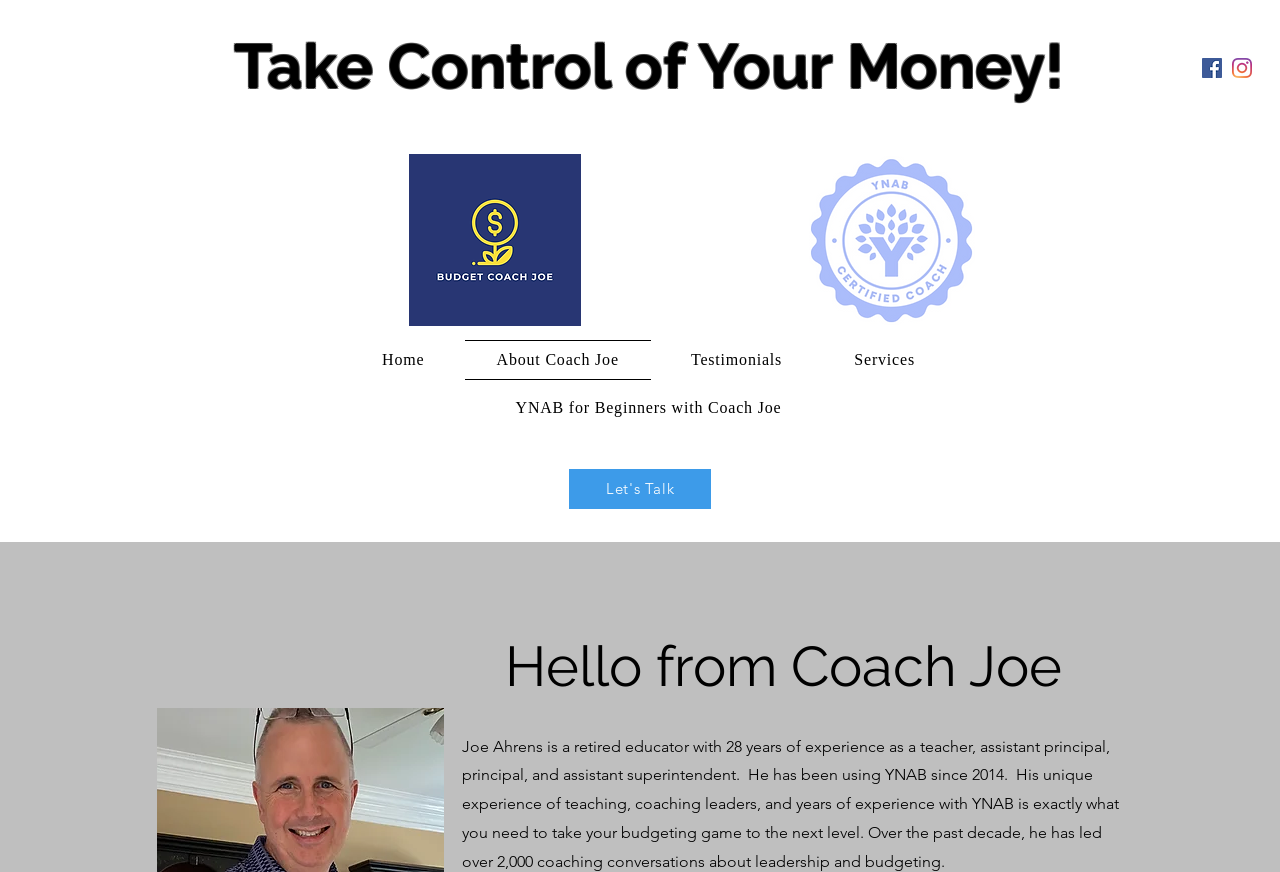What is the primary heading on this webpage?

Hello from Coach Joe